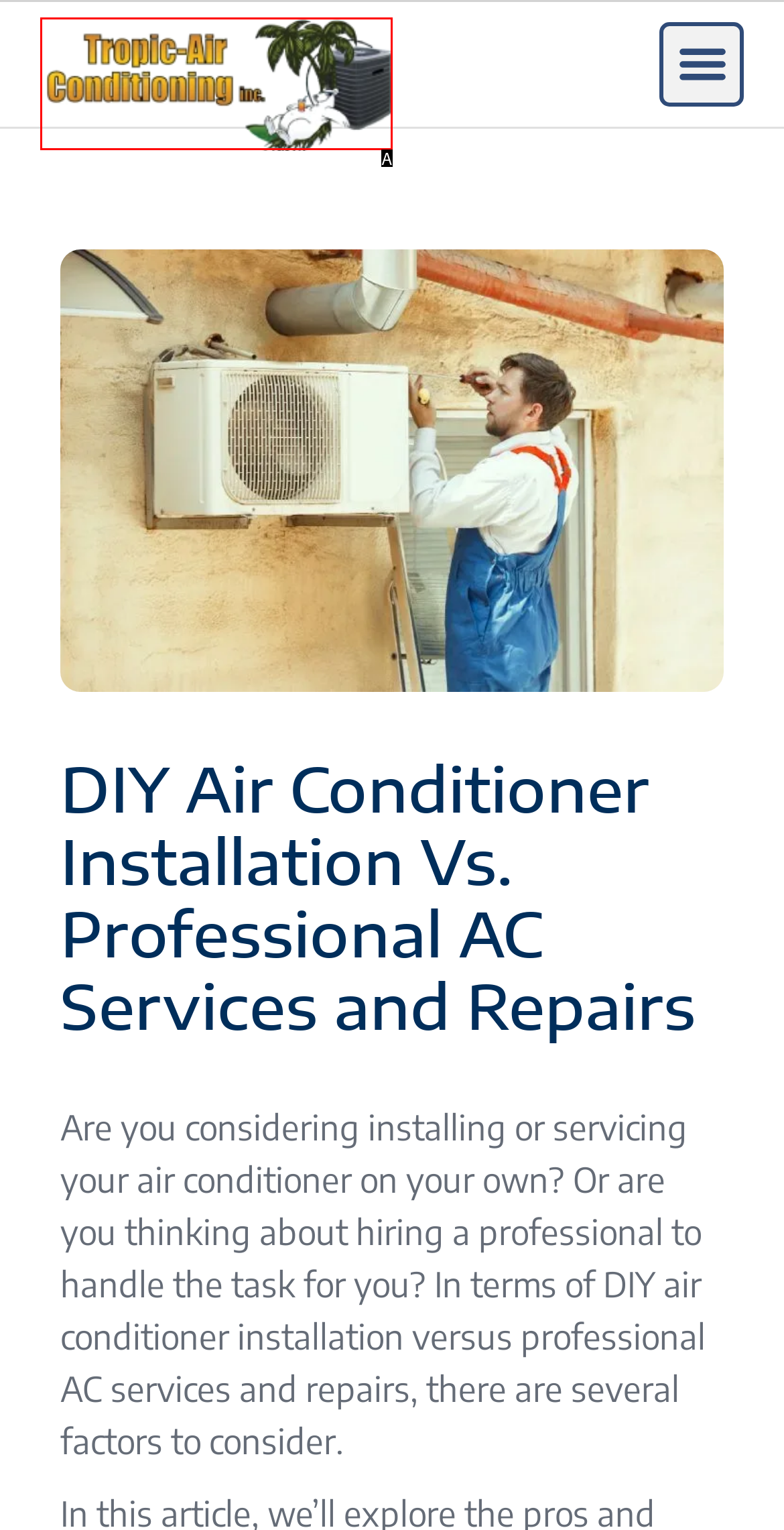Based on the description: alt="ac company sarasota", select the HTML element that best fits. Reply with the letter of the correct choice from the options given.

A